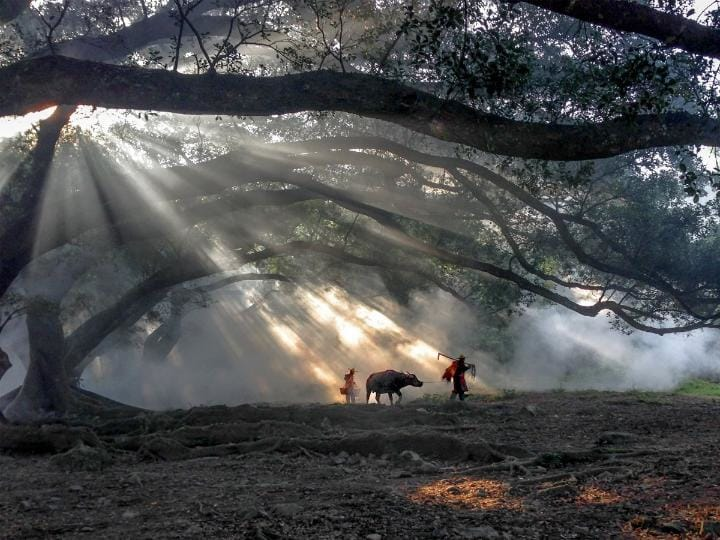Answer the question below with a single word or a brief phrase: 
What is the mode of transportation used by the individuals in the image?

Walking